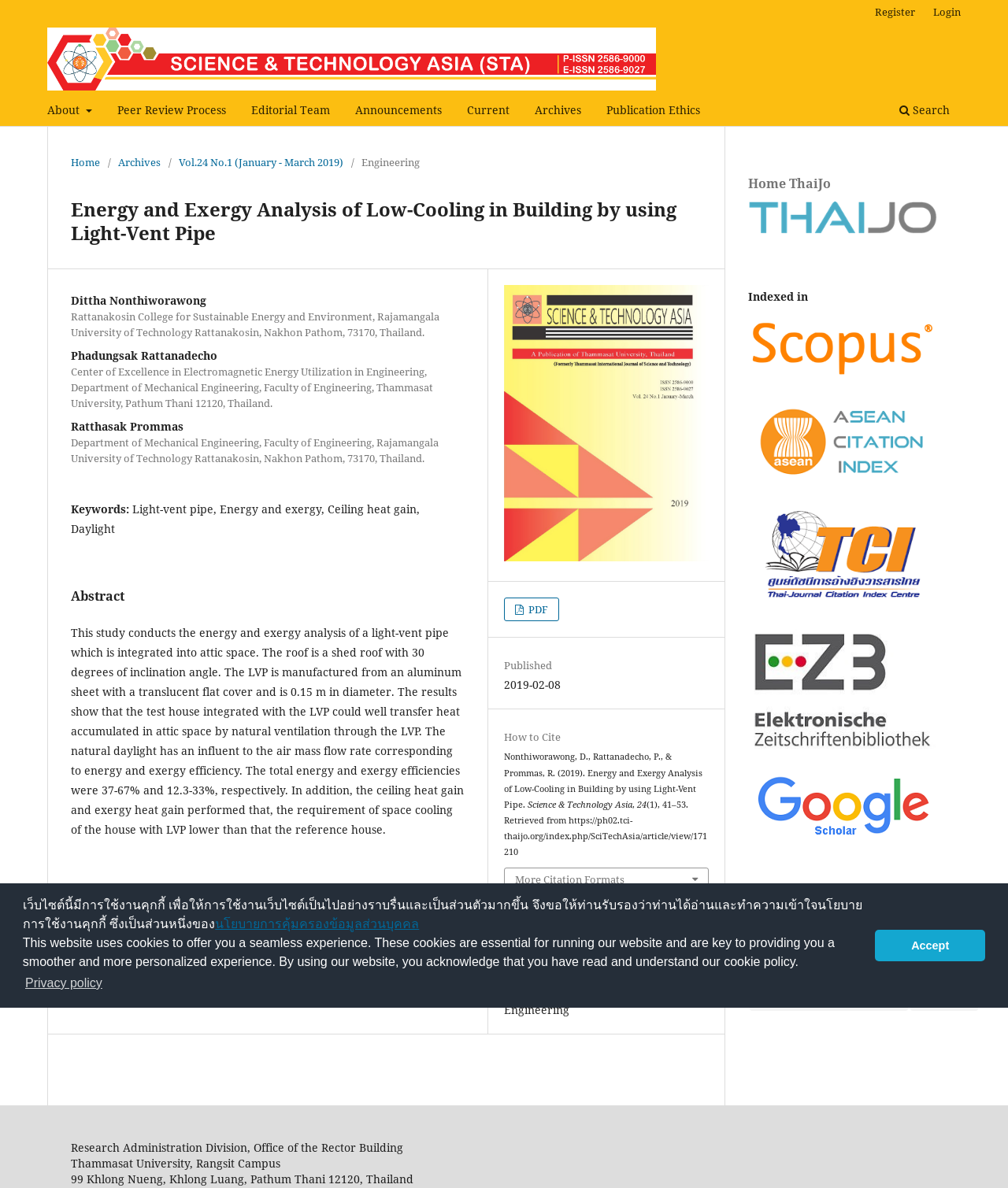What is the volume and issue number of the journal?
Use the information from the image to give a detailed answer to the question.

I found the answer by looking at the publication information section below the title of the article, where the volume and issue number are listed.